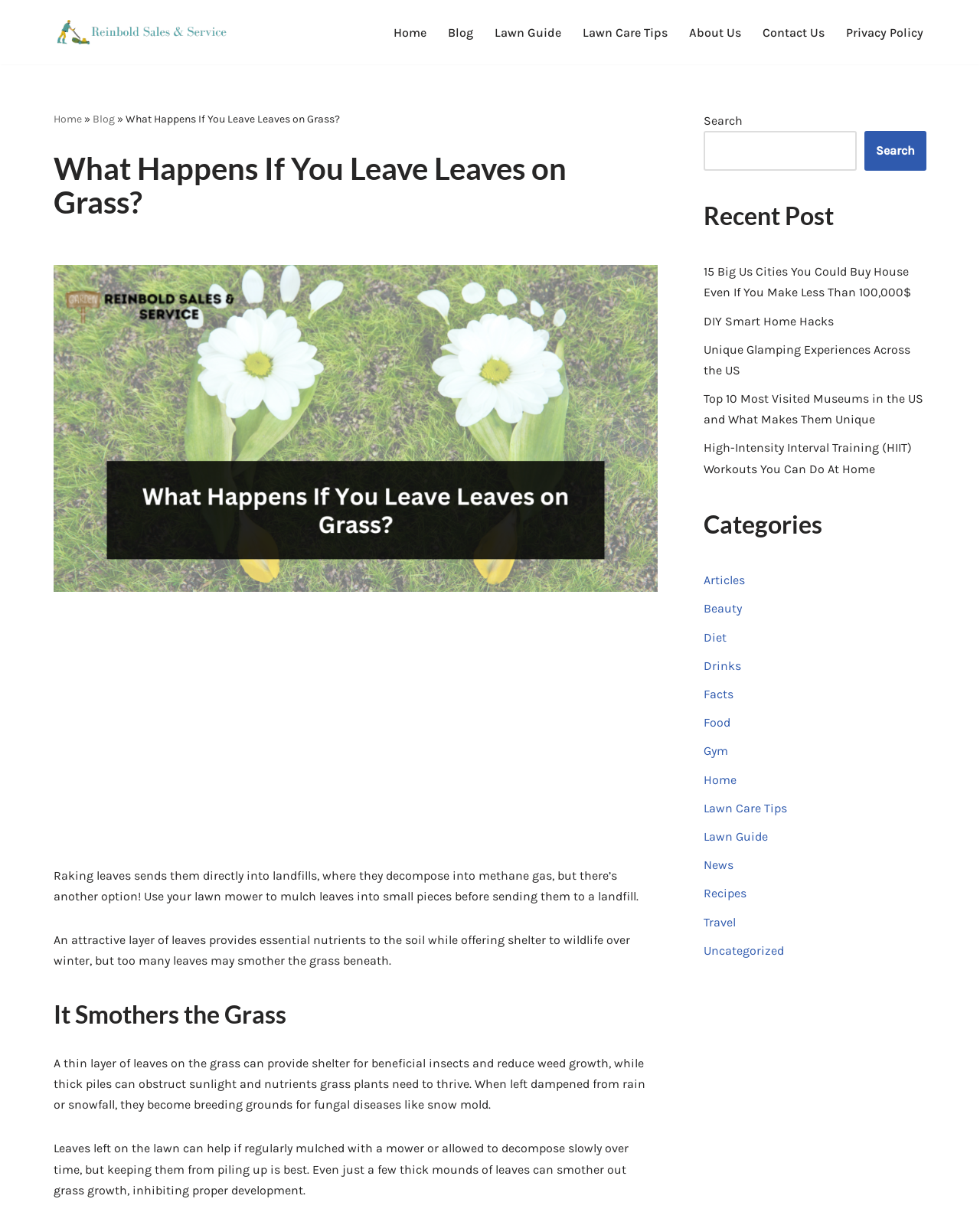Identify the bounding box coordinates for the UI element that matches this description: "About Us".

[0.703, 0.018, 0.756, 0.035]